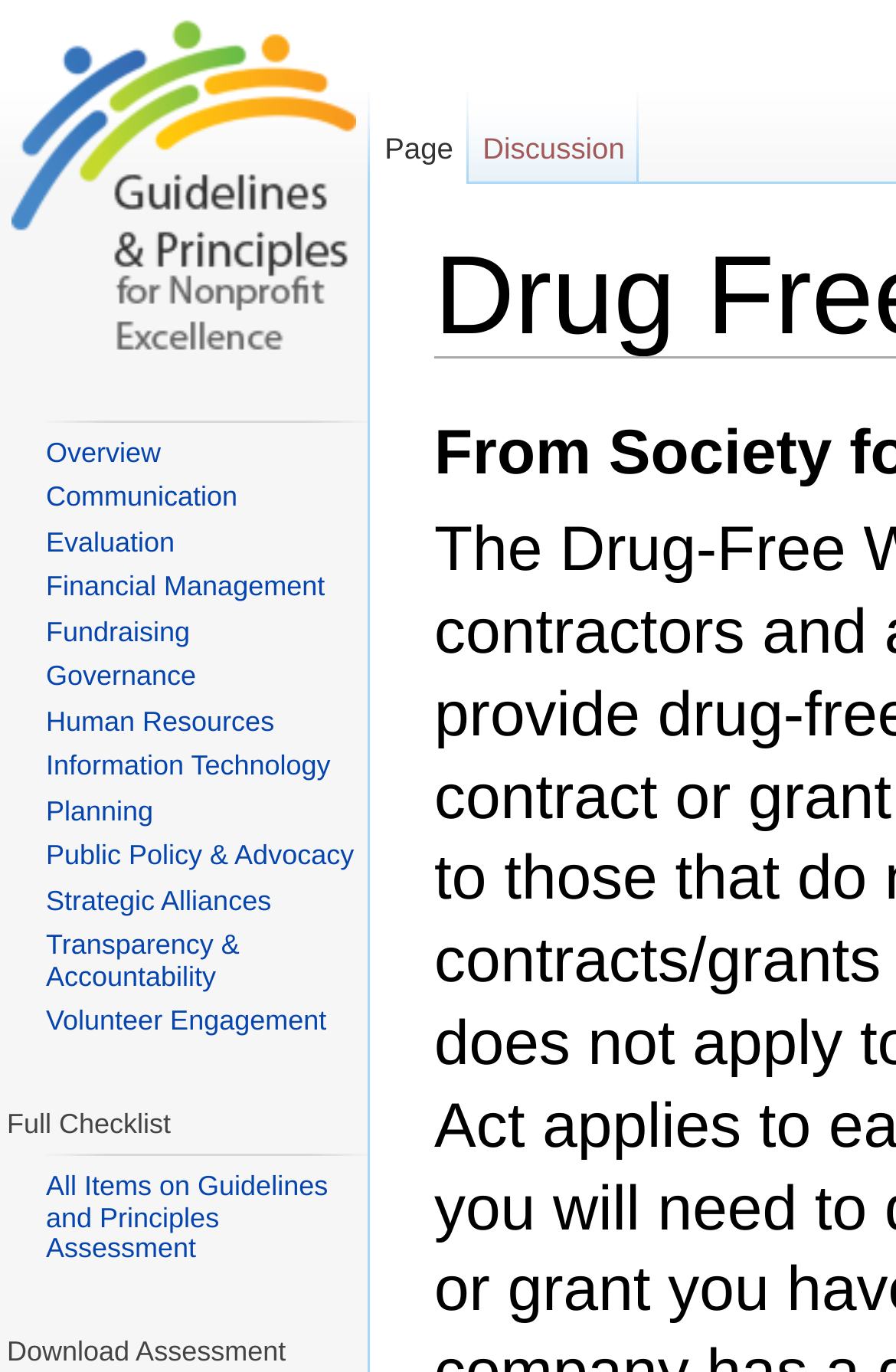Elaborate on the information and visuals displayed on the webpage.

The webpage is about the Drug Free Workplace Act of 1988, providing guidelines and principles. At the top-left corner, there is a link to visit the main page. Below it, there is a heading that spans the entire top section of the page. 

On the top-right side, there are navigation links, including "Namespaces", "Page", and "Discussion". Next to these links, there is a "Jump to:" label, followed by links to "navigation" and "search". 

Below the top section, there are 14 links arranged vertically, each representing a different category, such as "Overview", "Communication", "Evaluation", and so on. These links are aligned to the left side of the page.

At the bottom of the page, there is a navigation section titled "Full Checklist", which contains a heading and a link to "All Items on Guidelines and Principles Assessment".